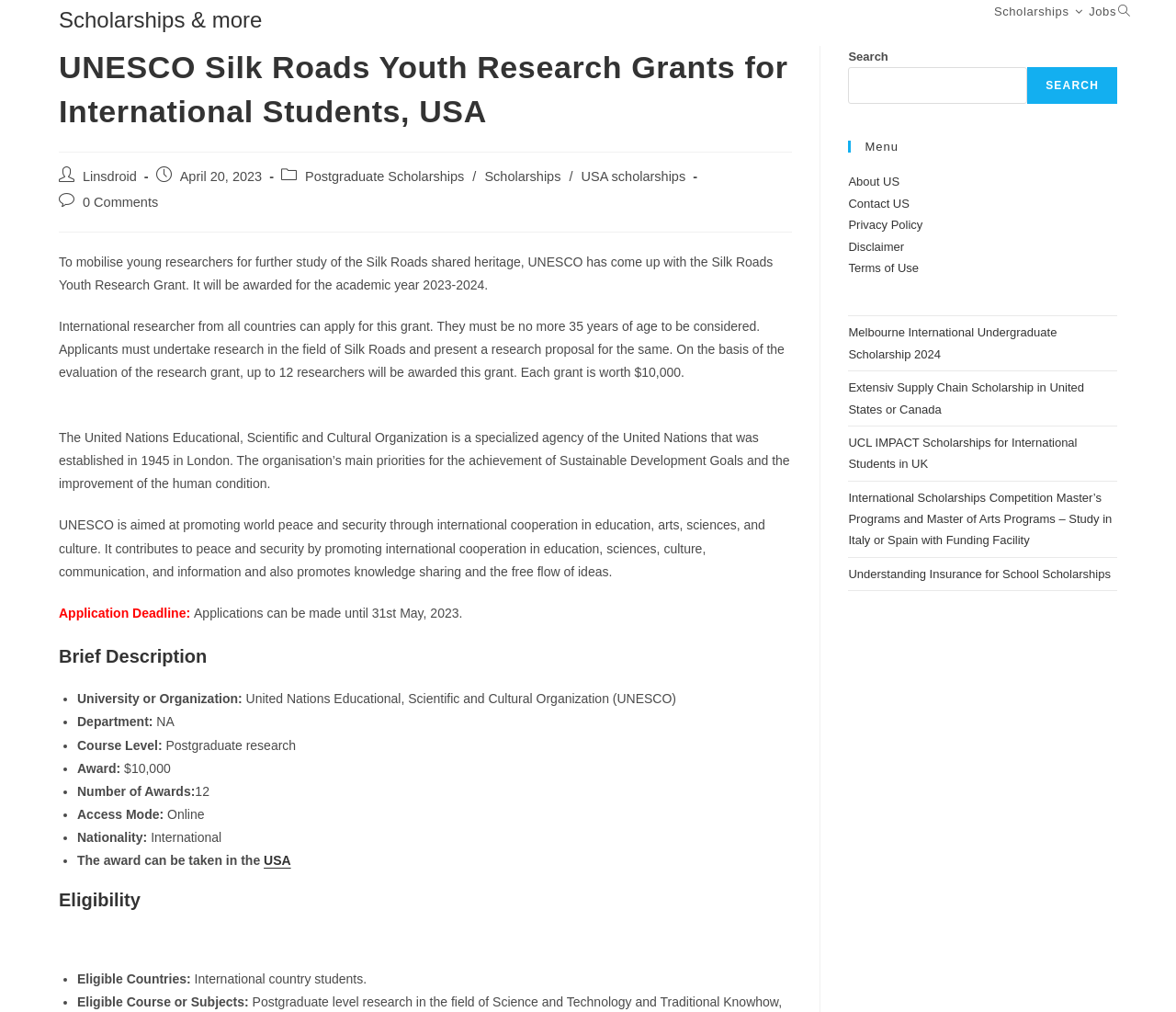Determine the bounding box for the UI element that matches this description: "Privacy Policy".

[0.721, 0.215, 0.785, 0.229]